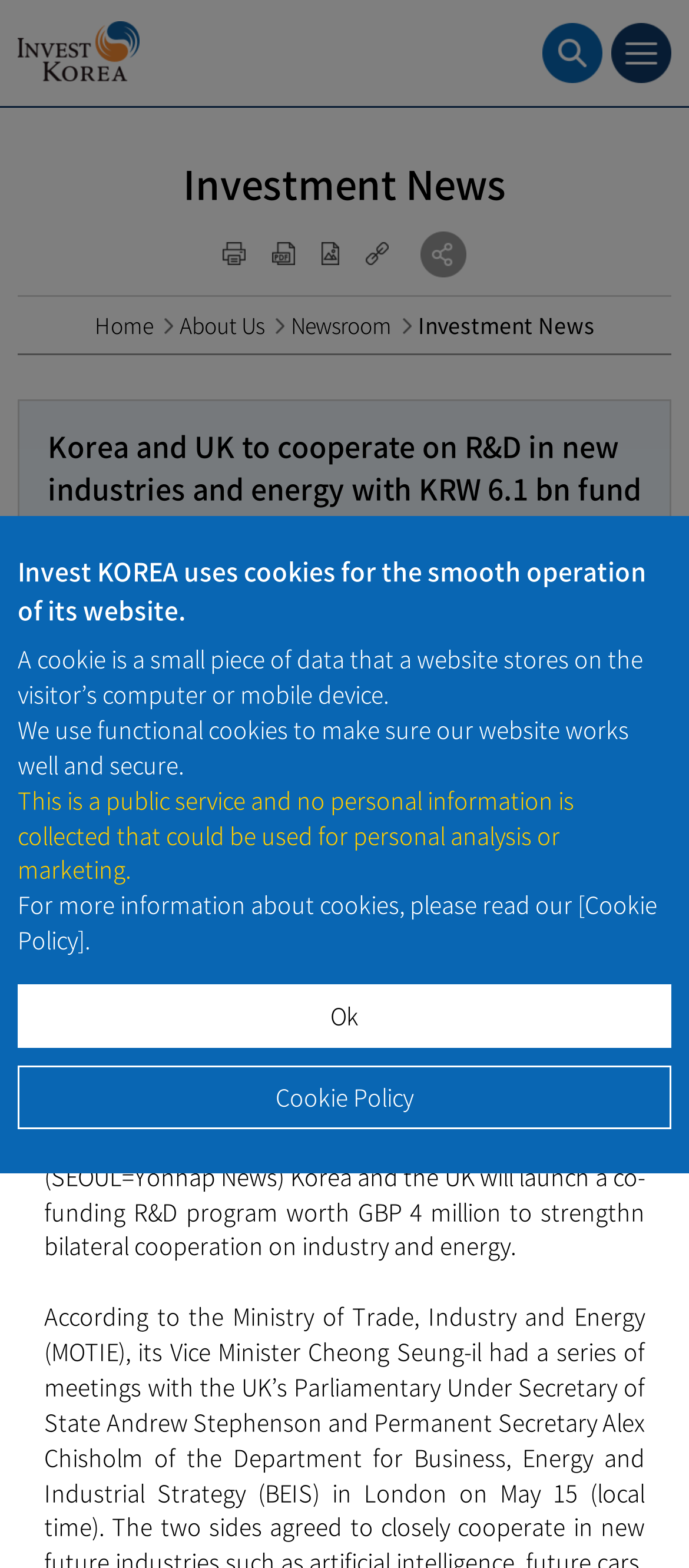Locate the bounding box coordinates of the clickable element to fulfill the following instruction: "Click the Invest KOREA link". Provide the coordinates as four float numbers between 0 and 1 in the format [left, top, right, bottom].

[0.026, 0.014, 0.203, 0.052]